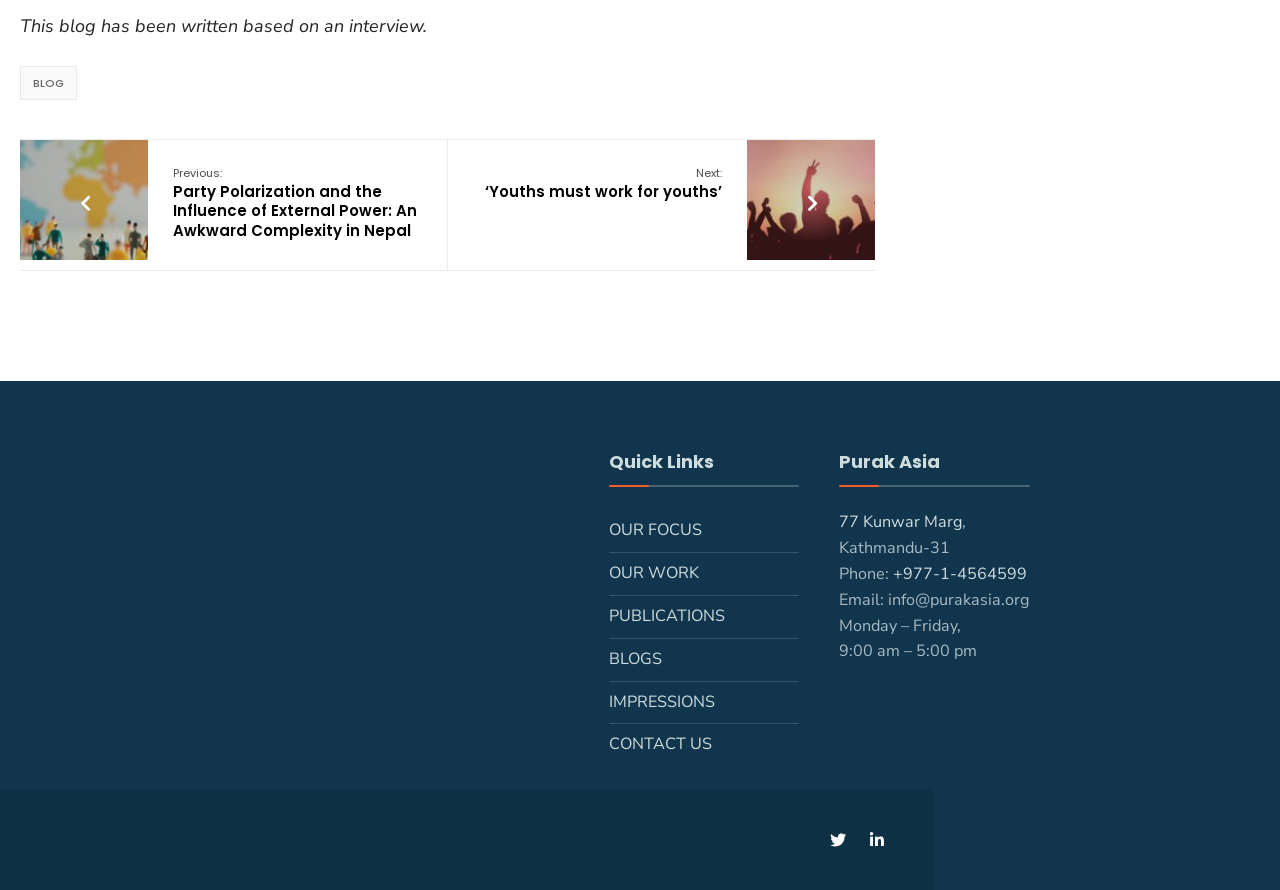How many social media links are present at the bottom of the webpage?
Could you please answer the question thoroughly and with as much detail as possible?

The social media links can be found at the bottom of the webpage and are represented by the link elements with the text '' and ''. There are two such links, indicating the presence of two social media platforms.